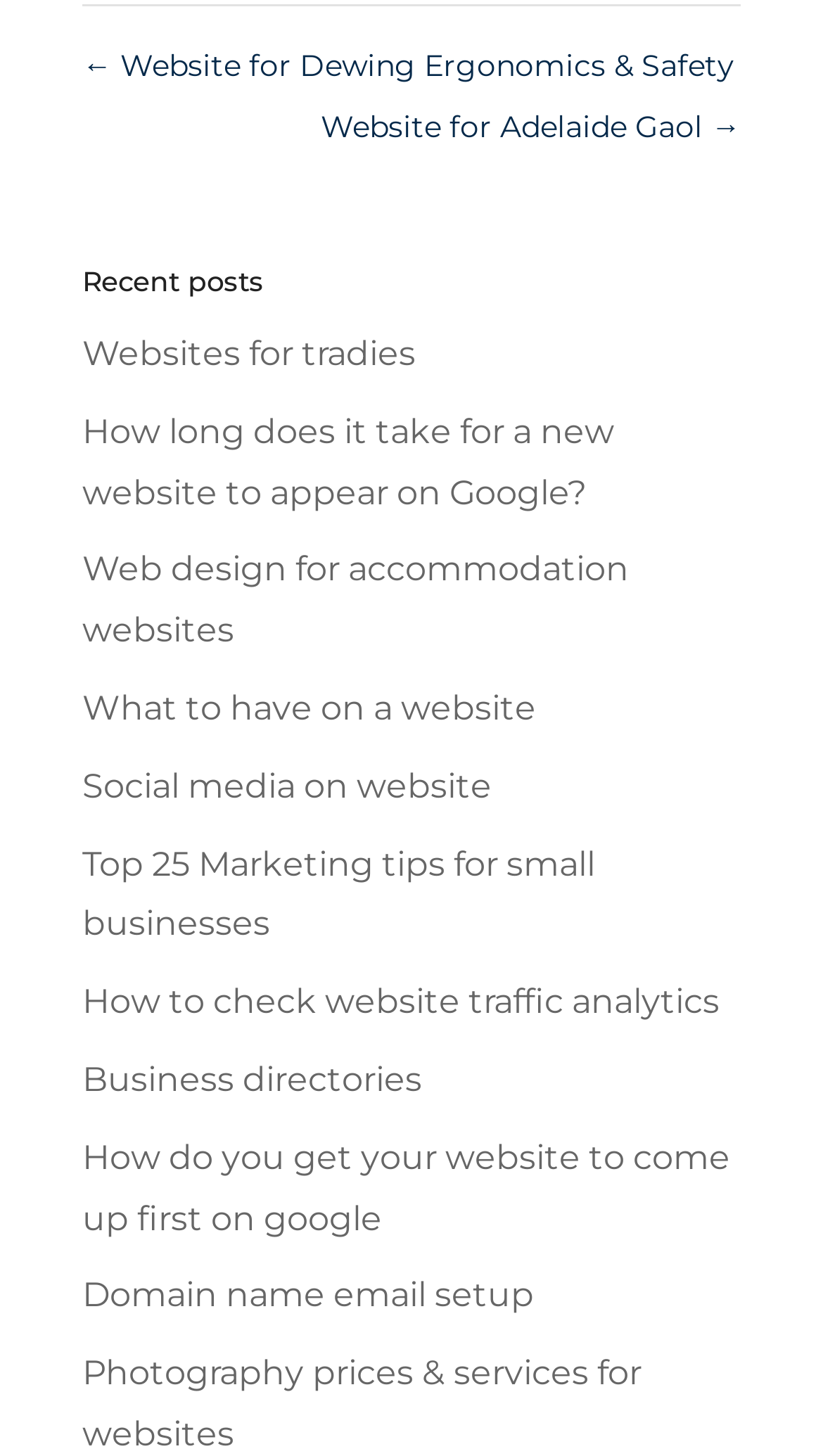What is the topic of the ninth link?
Please ensure your answer to the question is detailed and covers all necessary aspects.

The ninth link on the webpage is 'Top 25 Marketing tips for small businesses', which suggests that the topic of this link is related to marketing tips for small businesses.